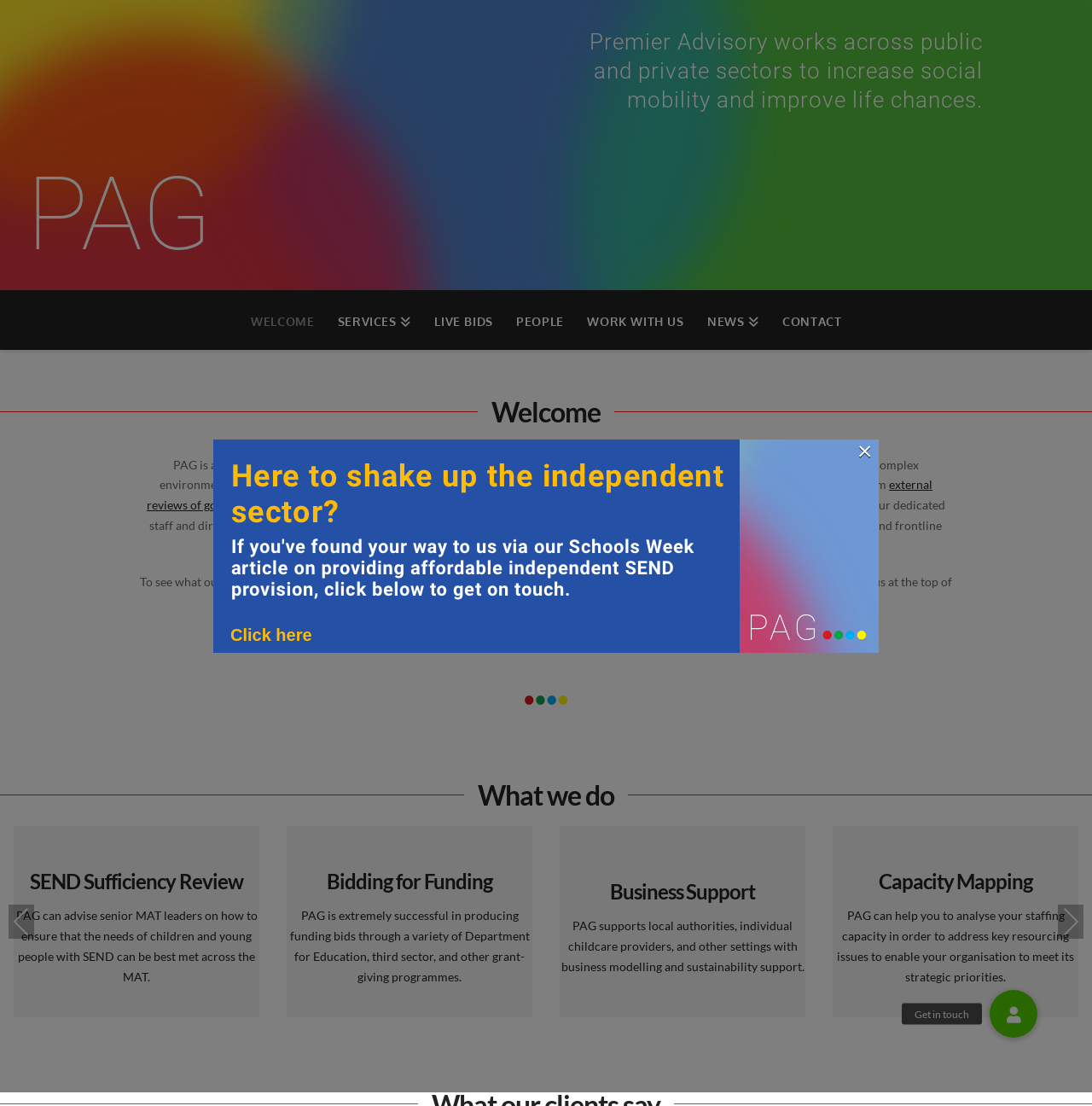How many services are listed on the webpage?
Examine the image and provide an in-depth answer to the question.

The webpage lists five services: Bidding for Funding, Business Support, Capacity Mapping, Pre-Opening Project Management, and others. These services are listed as links with headings, such as 'Bidding for Funding' and 'Business Support', which are located below the 'What we do' heading.